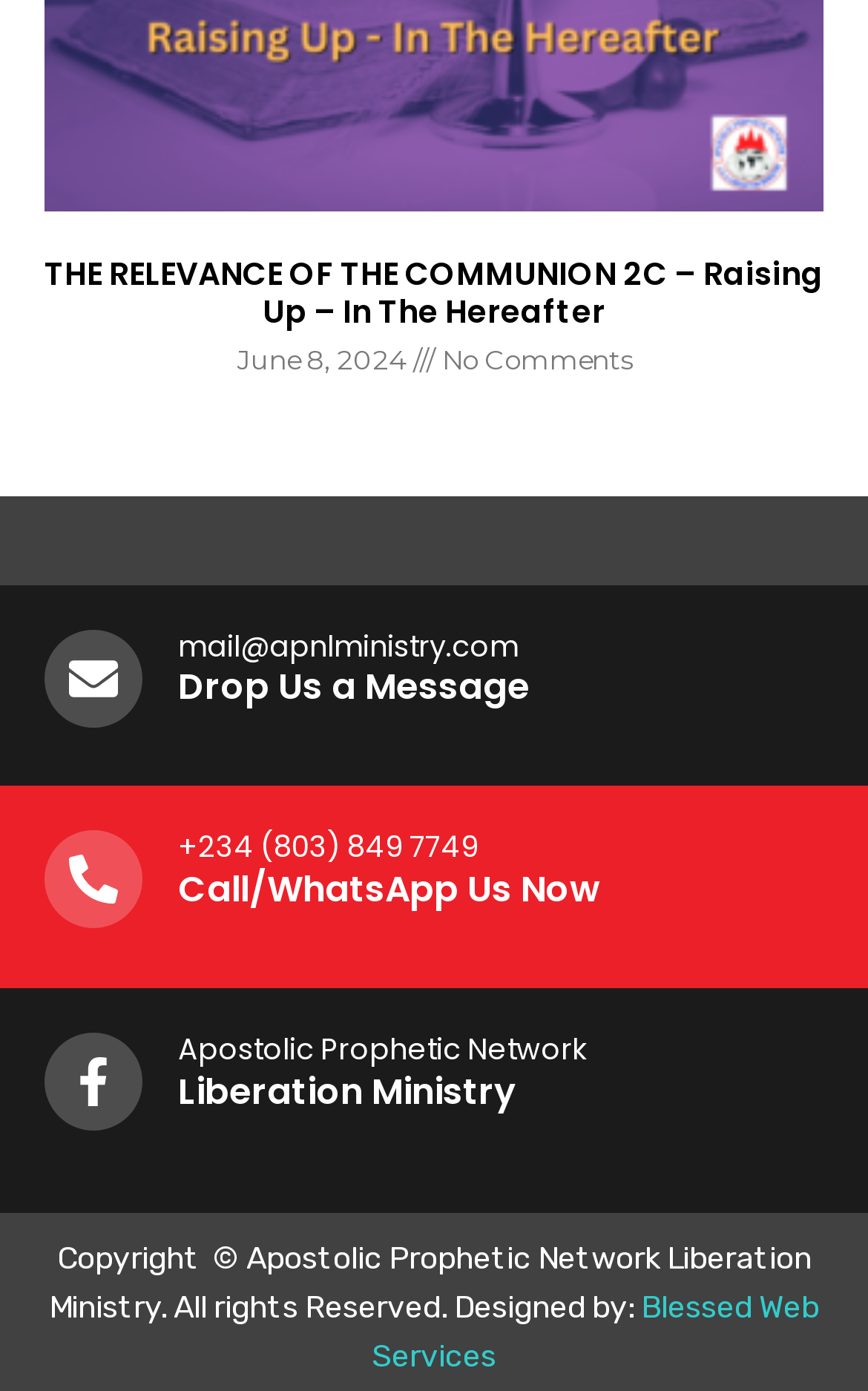Respond to the following query with just one word or a short phrase: 
Who designed the webpage?

Blessed Web Services